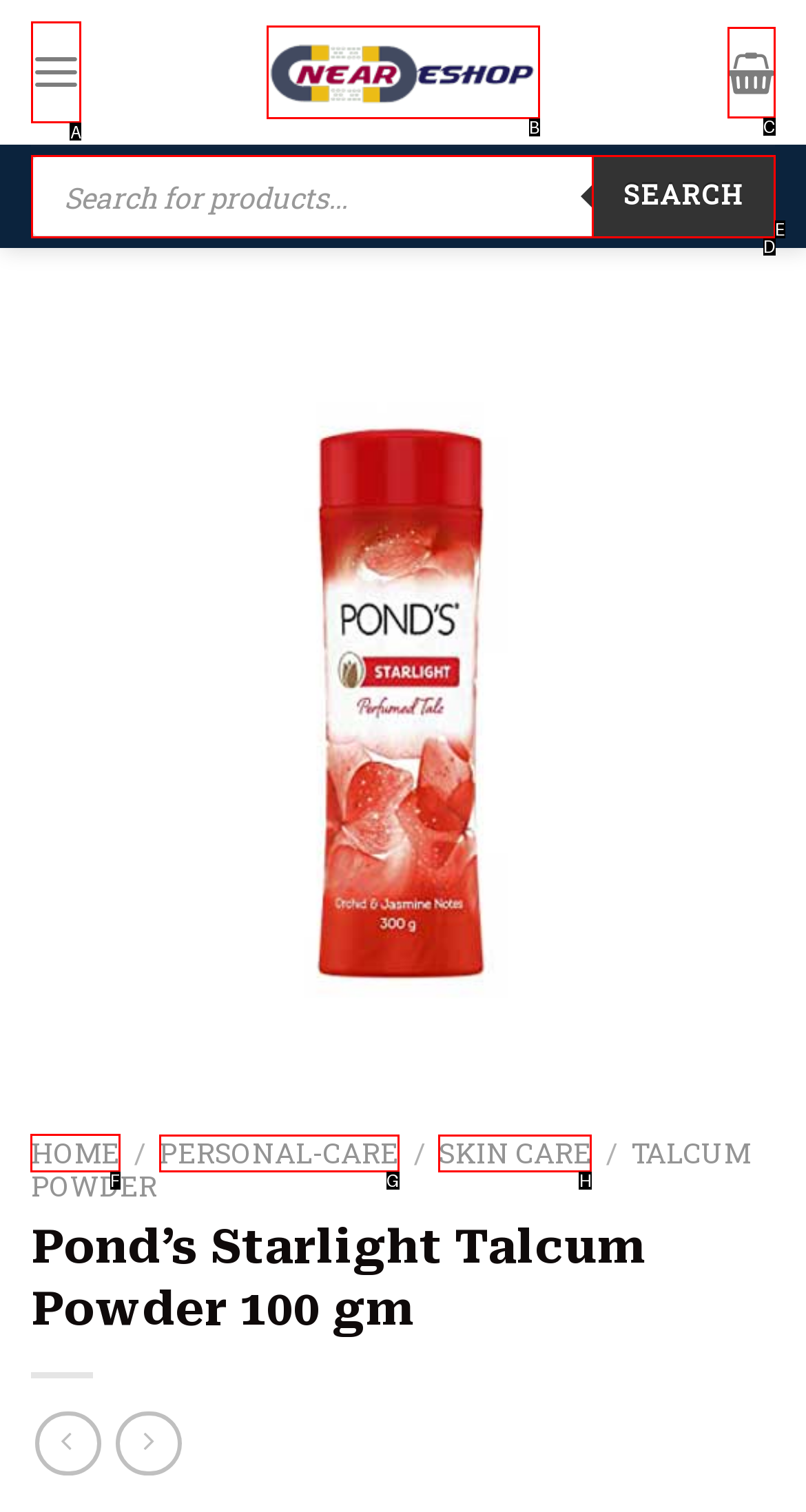Determine the letter of the element to click to accomplish this task: Go to home page. Respond with the letter.

F